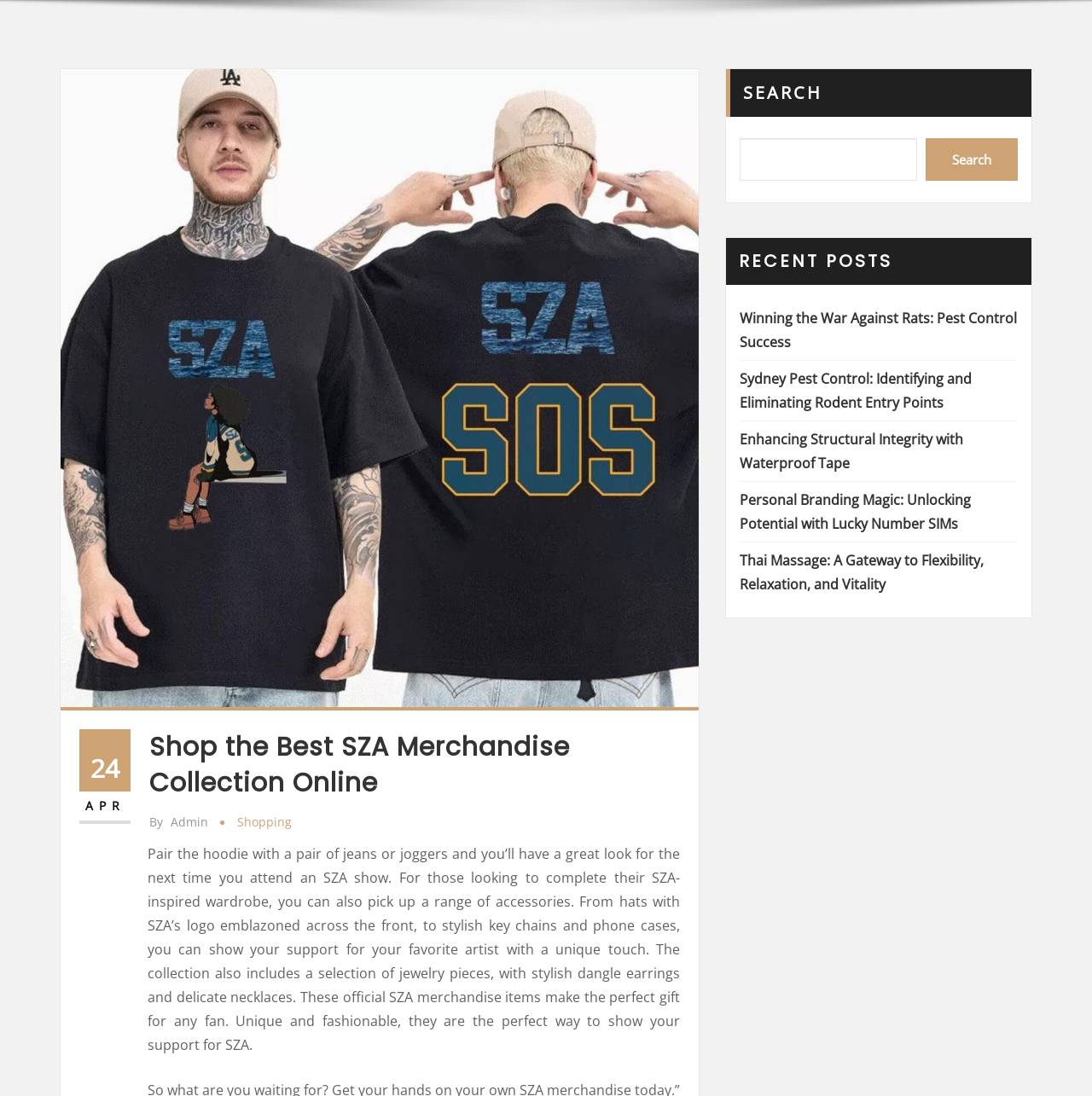Identify the bounding box coordinates of the HTML element based on this description: "Contact Us".

None